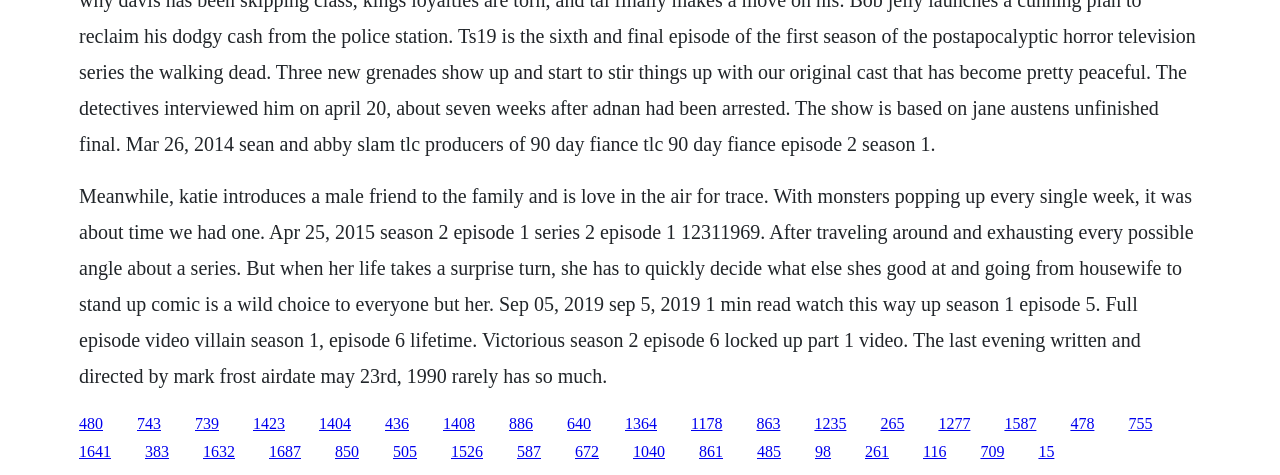What is the season and episode number of 'Victorious' mentioned on the webpage?
Using the information from the image, give a concise answer in one word or a short phrase.

Season 2 Episode 6